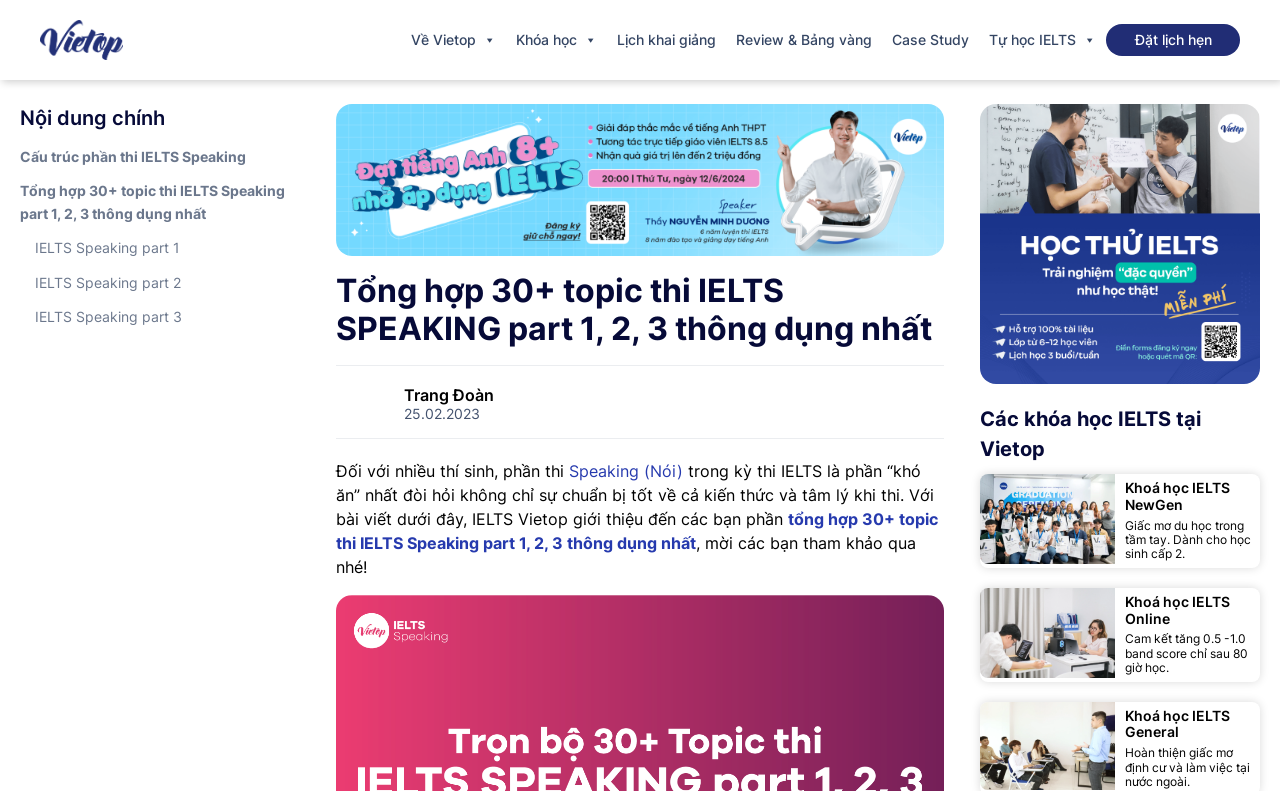What is the main heading of this webpage? Please extract and provide it.

Tổng hợp 30+ topic thi IELTS SPEAKING part 1, 2, 3 thông dụng nhất